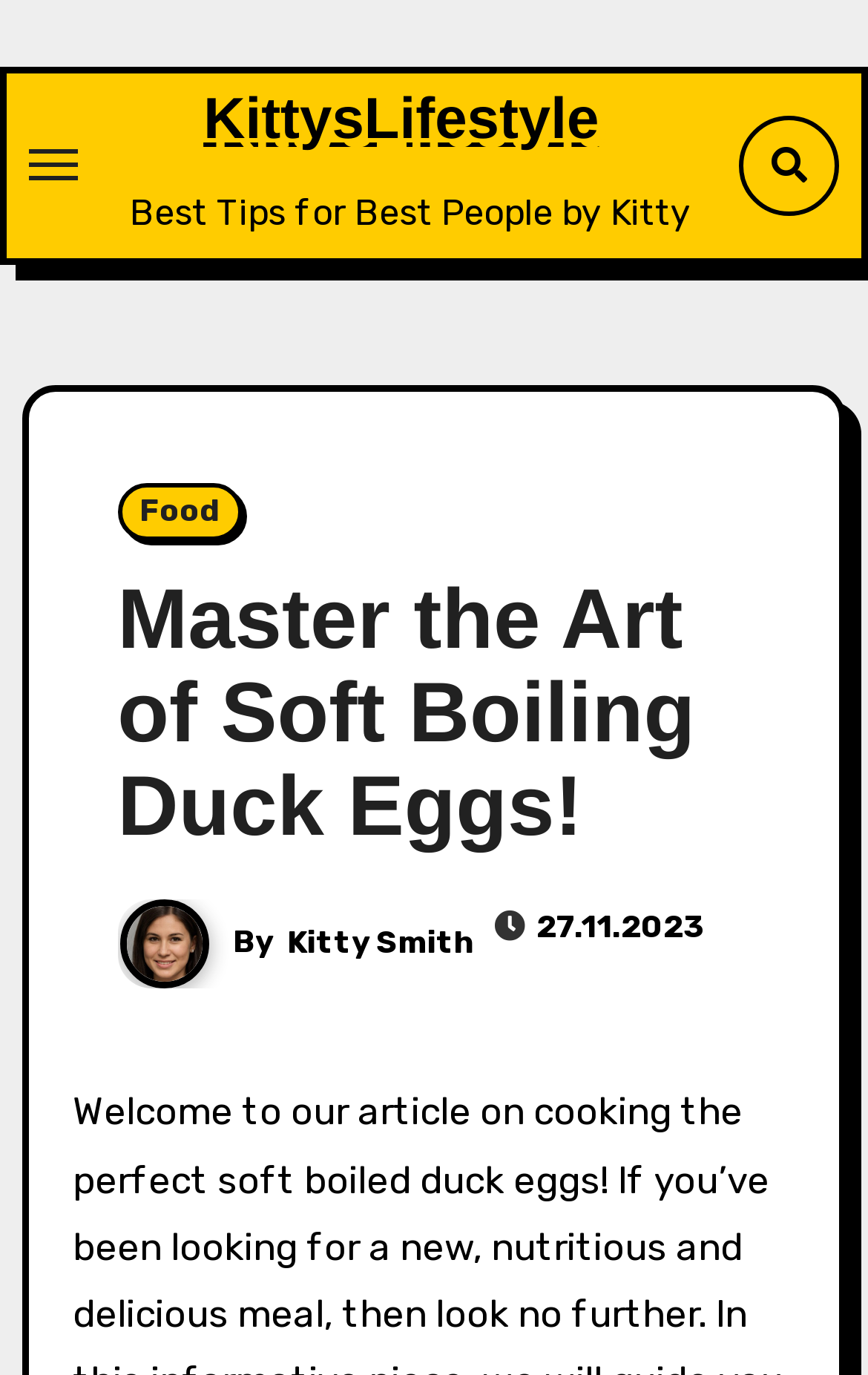Mark the bounding box of the element that matches the following description: "KittysLifestyle".

[0.234, 0.062, 0.69, 0.11]